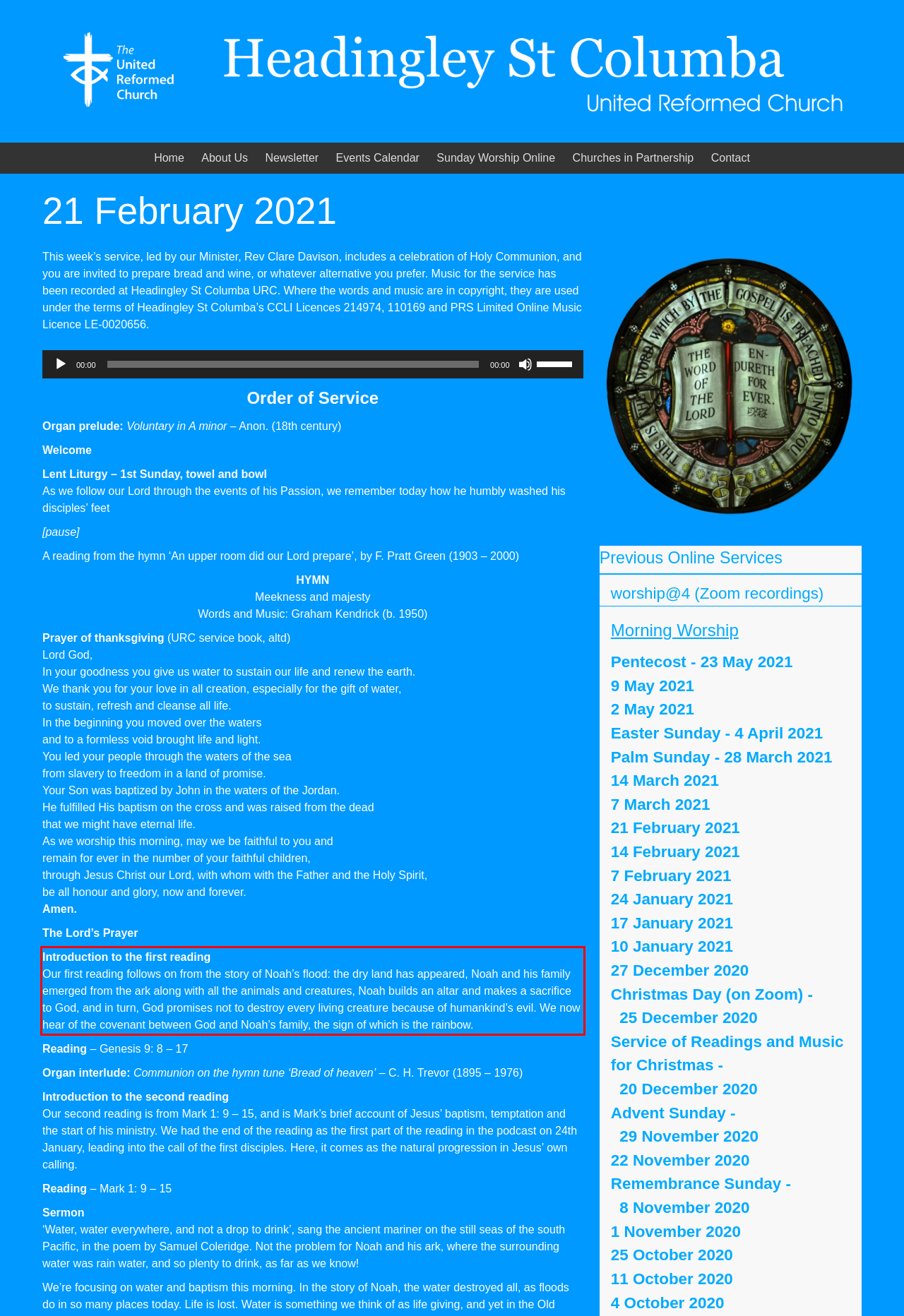Identify the text inside the red bounding box in the provided webpage screenshot and transcribe it.

Introduction to the first reading Our first reading follows on from the story of Noah’s flood: the dry land has appeared, Noah and his family emerged from the ark along with all the animals and creatures, Noah builds an altar and makes a sacrifice to God, and in turn, God promises not to destroy every living creature because of humankind’s evil. We now hear of the covenant between God and Noah’s family, the sign of which is the rainbow.